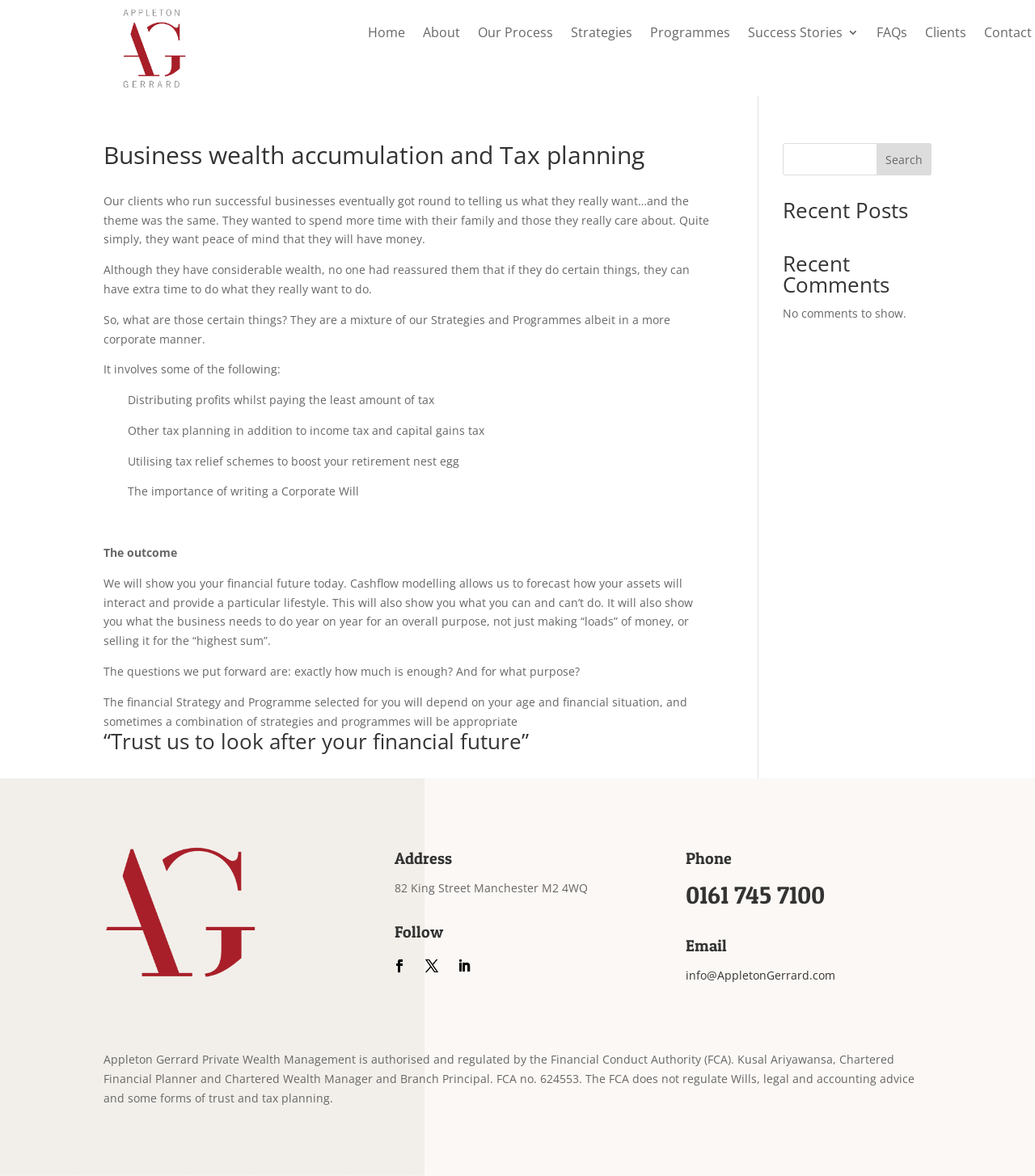Predict the bounding box of the UI element based on this description: "parent_node: Search name="s"".

[0.756, 0.121, 0.9, 0.149]